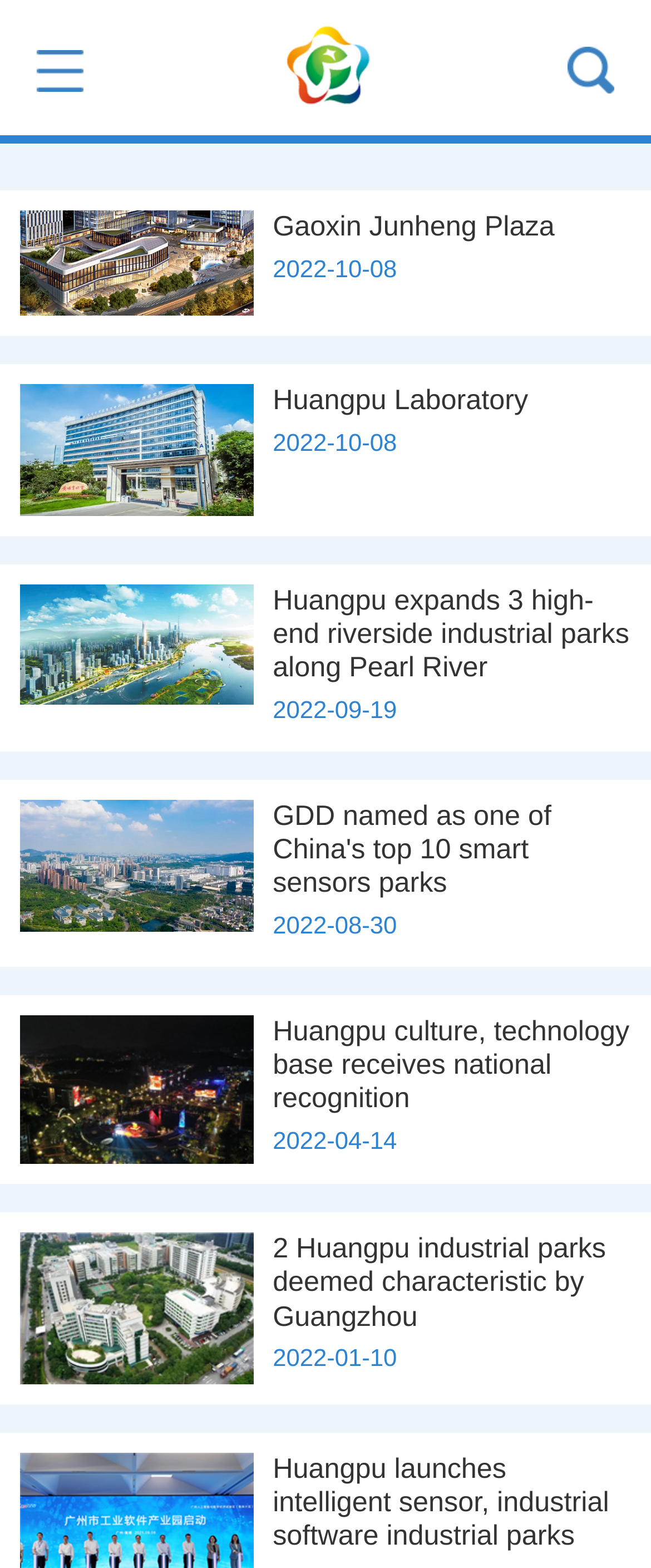Could you find the bounding box coordinates of the clickable area to complete this instruction: "Read more about the FALLEN lecture"?

None